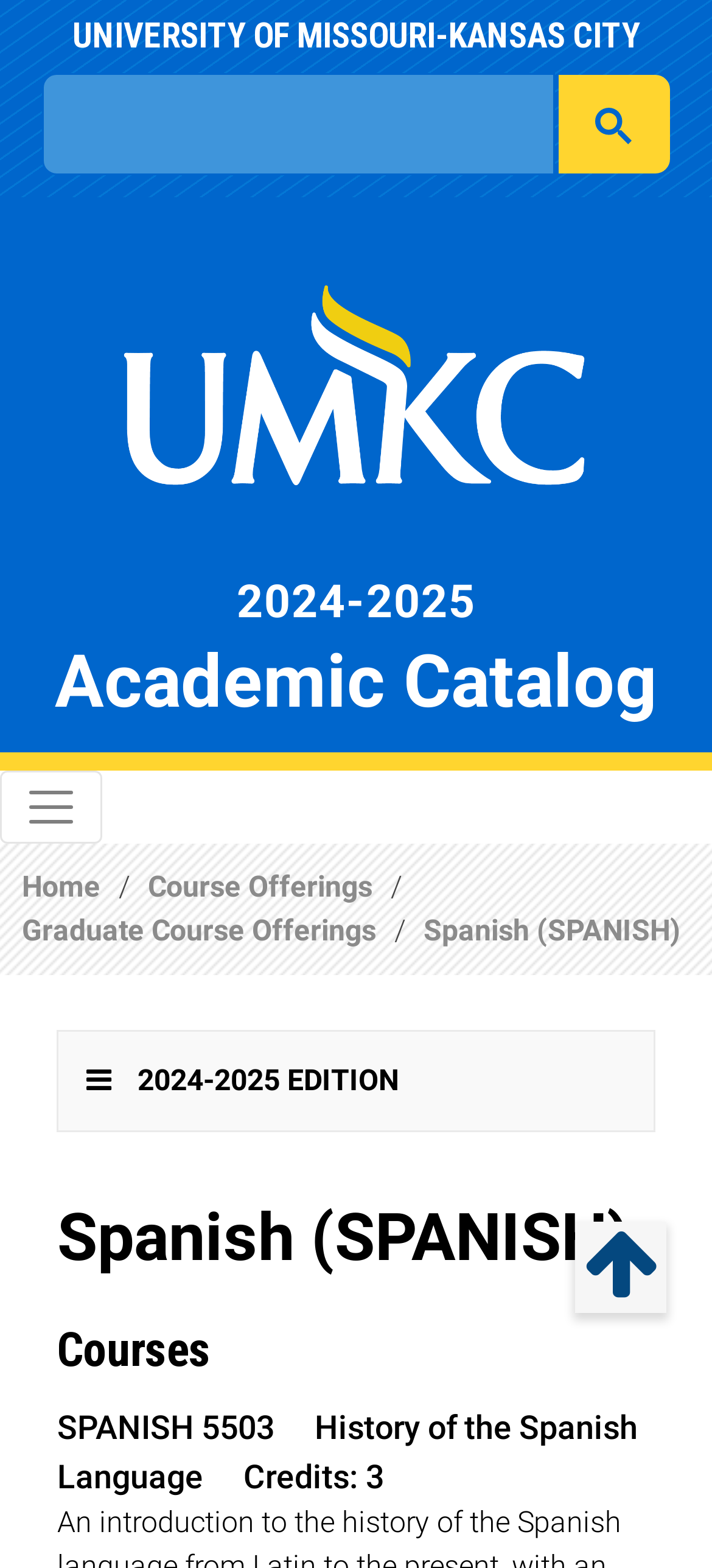Identify the coordinates of the bounding box for the element described below: "University of Missouri-Kansas City". Return the coordinates as four float numbers between 0 and 1: [left, top, right, bottom].

[0.059, 0.009, 0.941, 0.037]